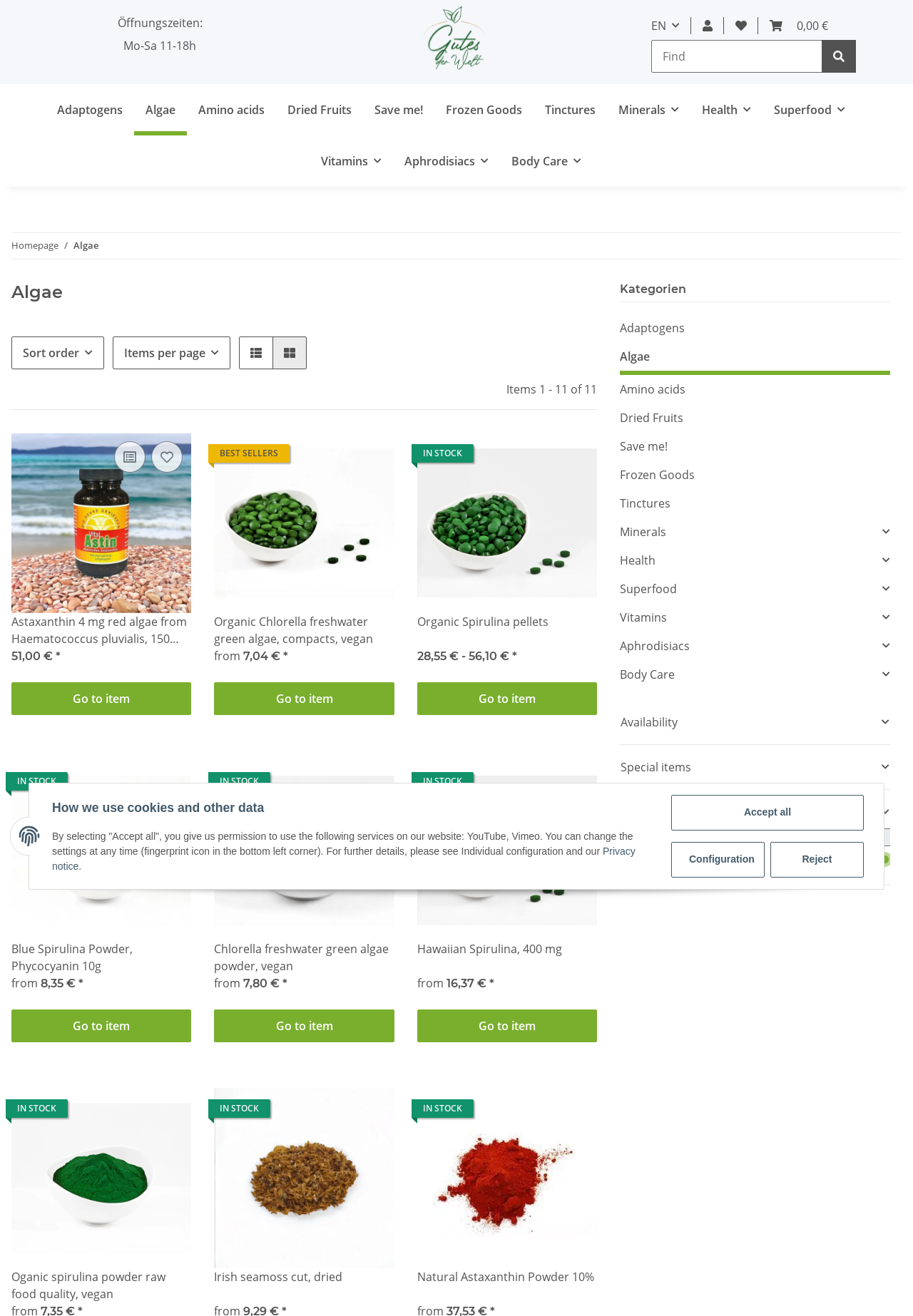Determine the bounding box coordinates of the region that needs to be clicked to achieve the task: "View details of Astaxanthin 4 mg red algae".

[0.013, 0.329, 0.21, 0.466]